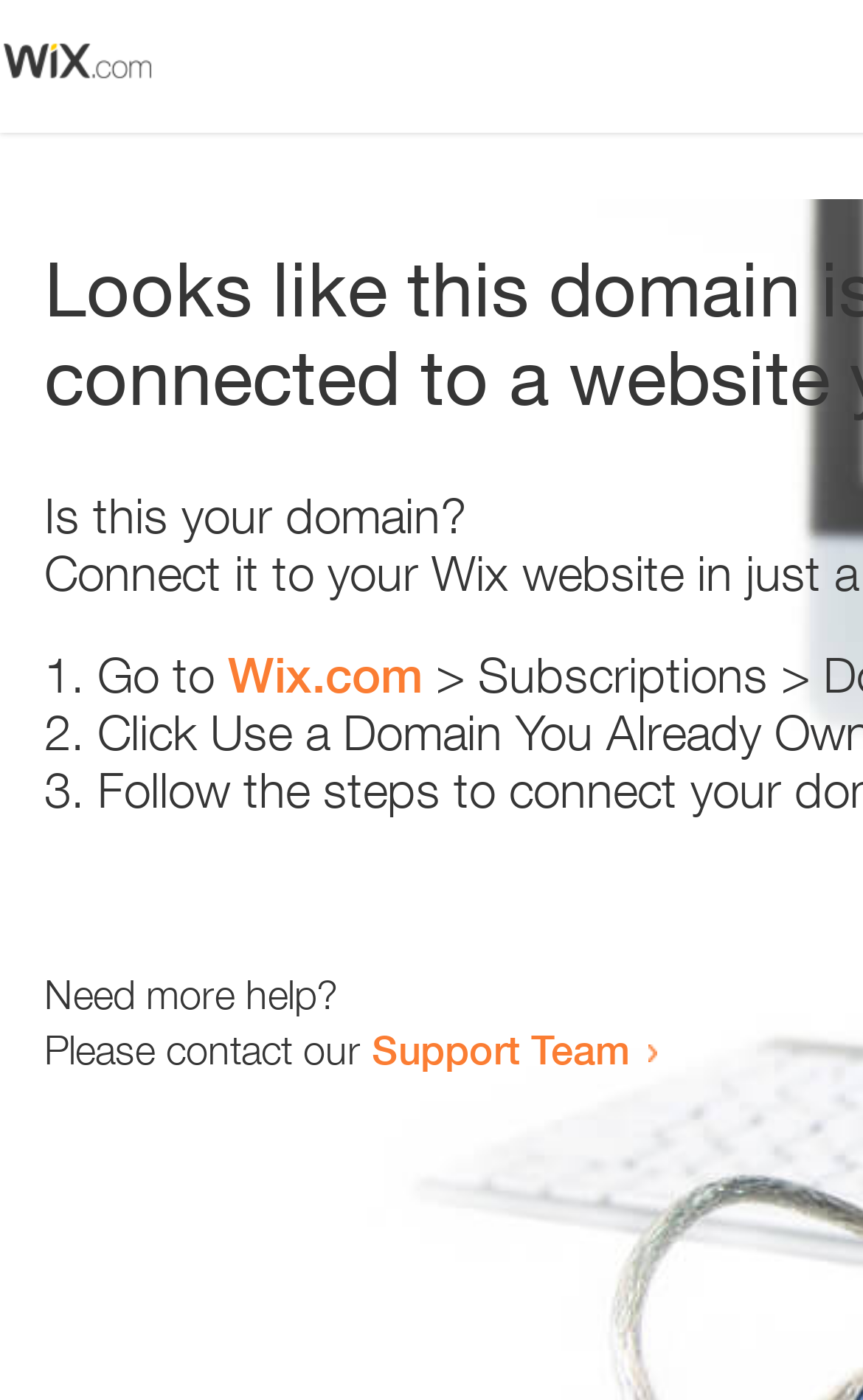Using the element description Support Team, predict the bounding box coordinates for the UI element. Provide the coordinates in (top-left x, top-left y, bottom-right x, bottom-right y) format with values ranging from 0 to 1.

[0.431, 0.732, 0.731, 0.767]